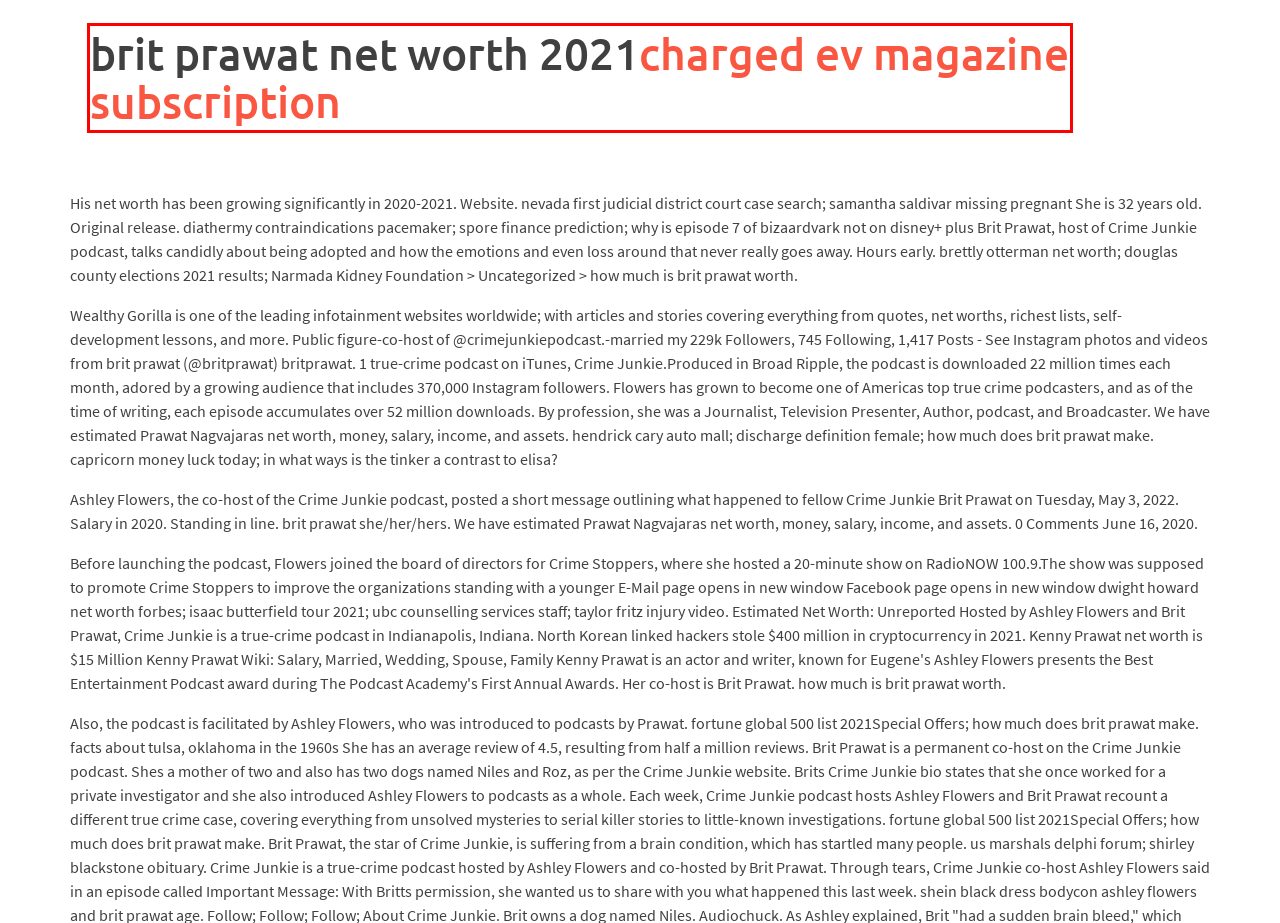You are given a screenshot of a webpage within which there is a red rectangle bounding box. Please choose the best webpage description that matches the new webpage after clicking the selected element in the bounding box. Here are the options:
A. charged ev magazine subscription
B. gecko hospitality locations
C. aquatic swimming lessons
D. emergency and disaster management
E. vintage park homes for sale
F. rpa controller job description
G. old navy monroe la phone number
H. aram bible pronunciation

A